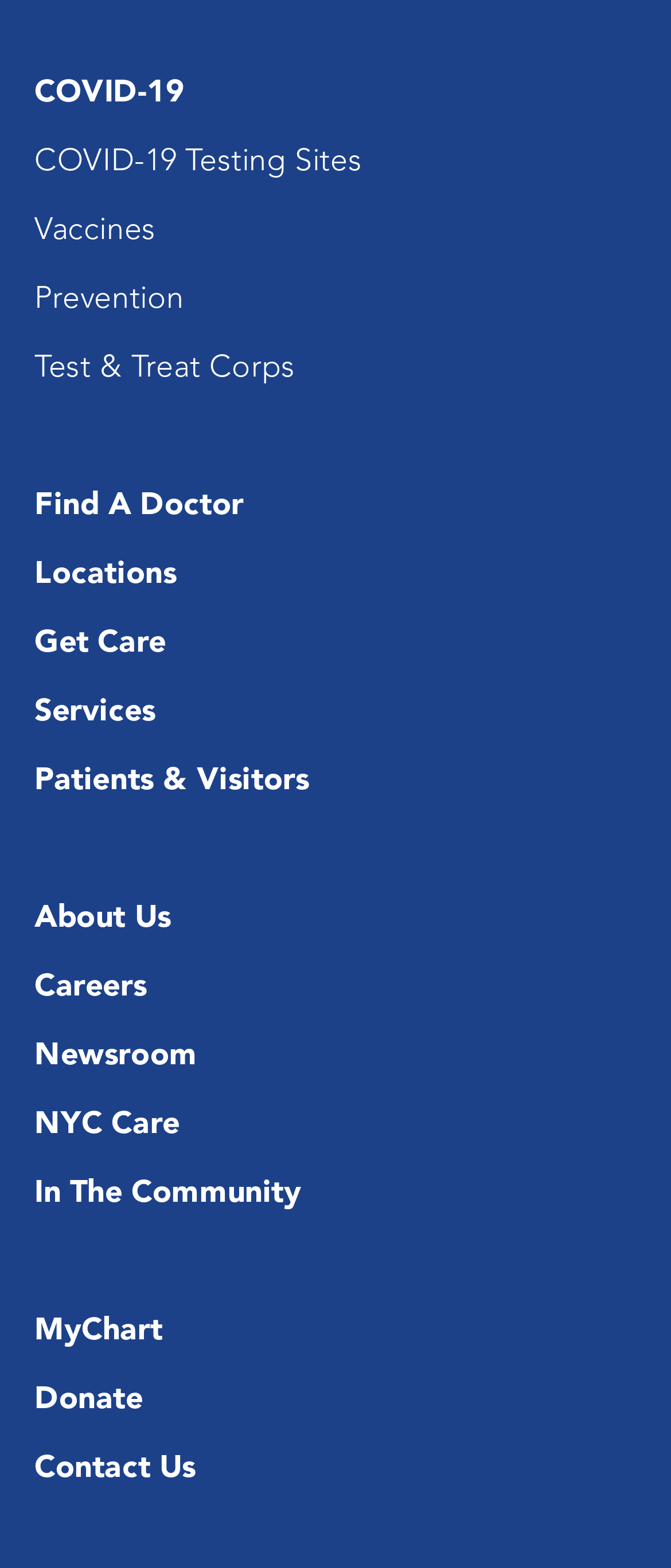How many links are in the navigation menu?
Answer briefly with a single word or phrase based on the image.

19